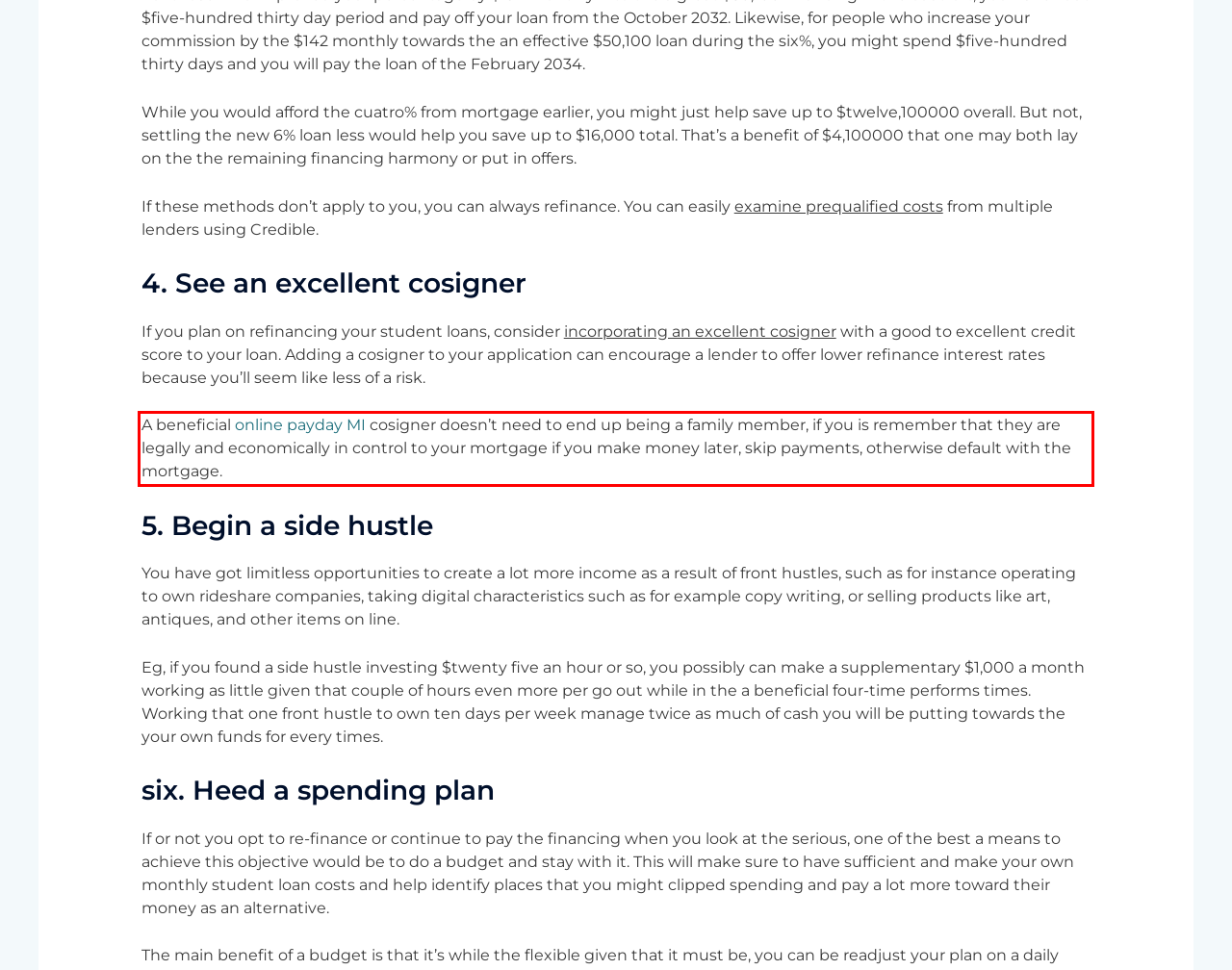Please analyze the provided webpage screenshot and perform OCR to extract the text content from the red rectangle bounding box.

A beneficial online payday MI cosigner doesn’t need to end up being a family member, if you is remember that they are legally and economically in control to your mortgage if you make money later, skip payments, otherwise default with the mortgage.